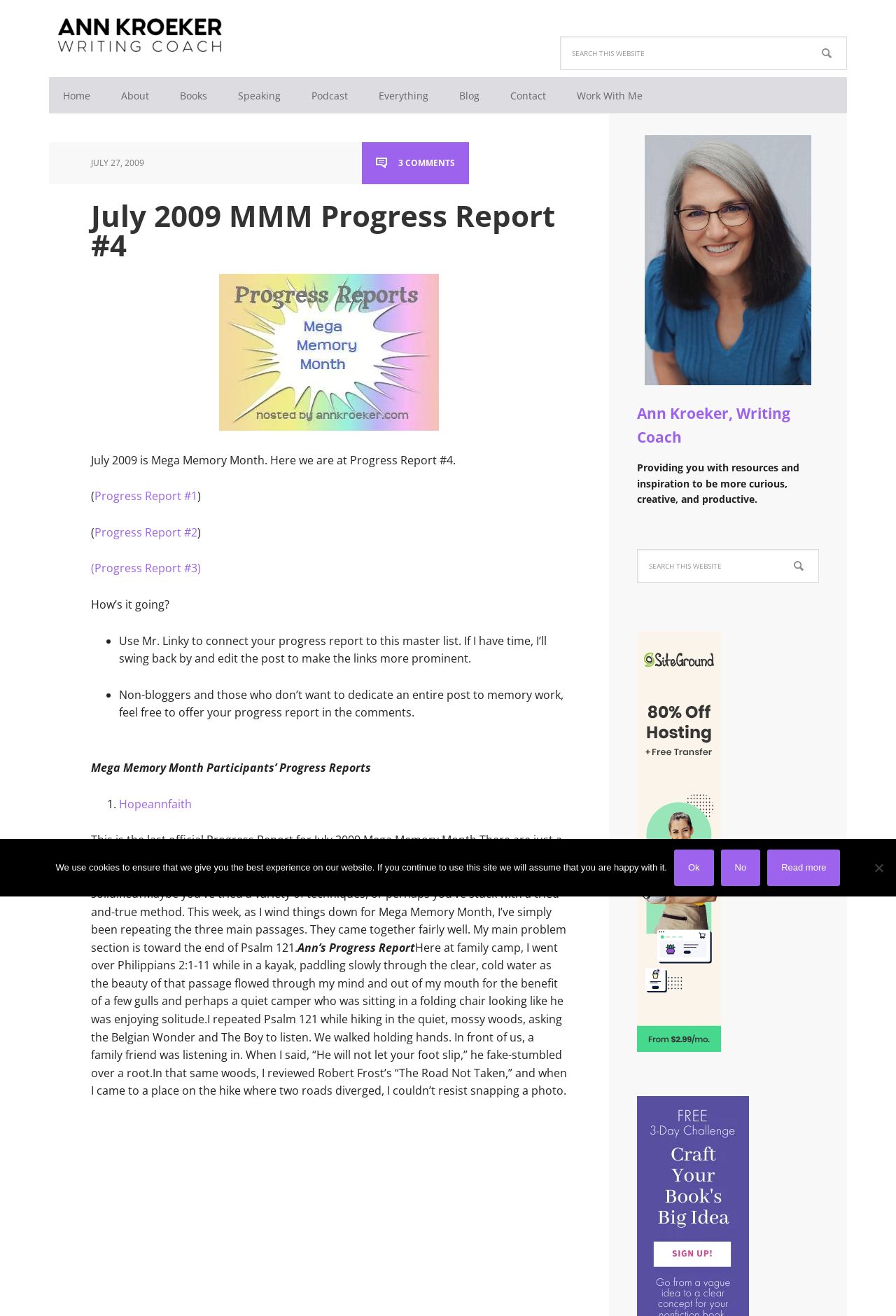Please respond to the question with a concise word or phrase:
What is the deadline for finishing Mega Memory Month?

July 31